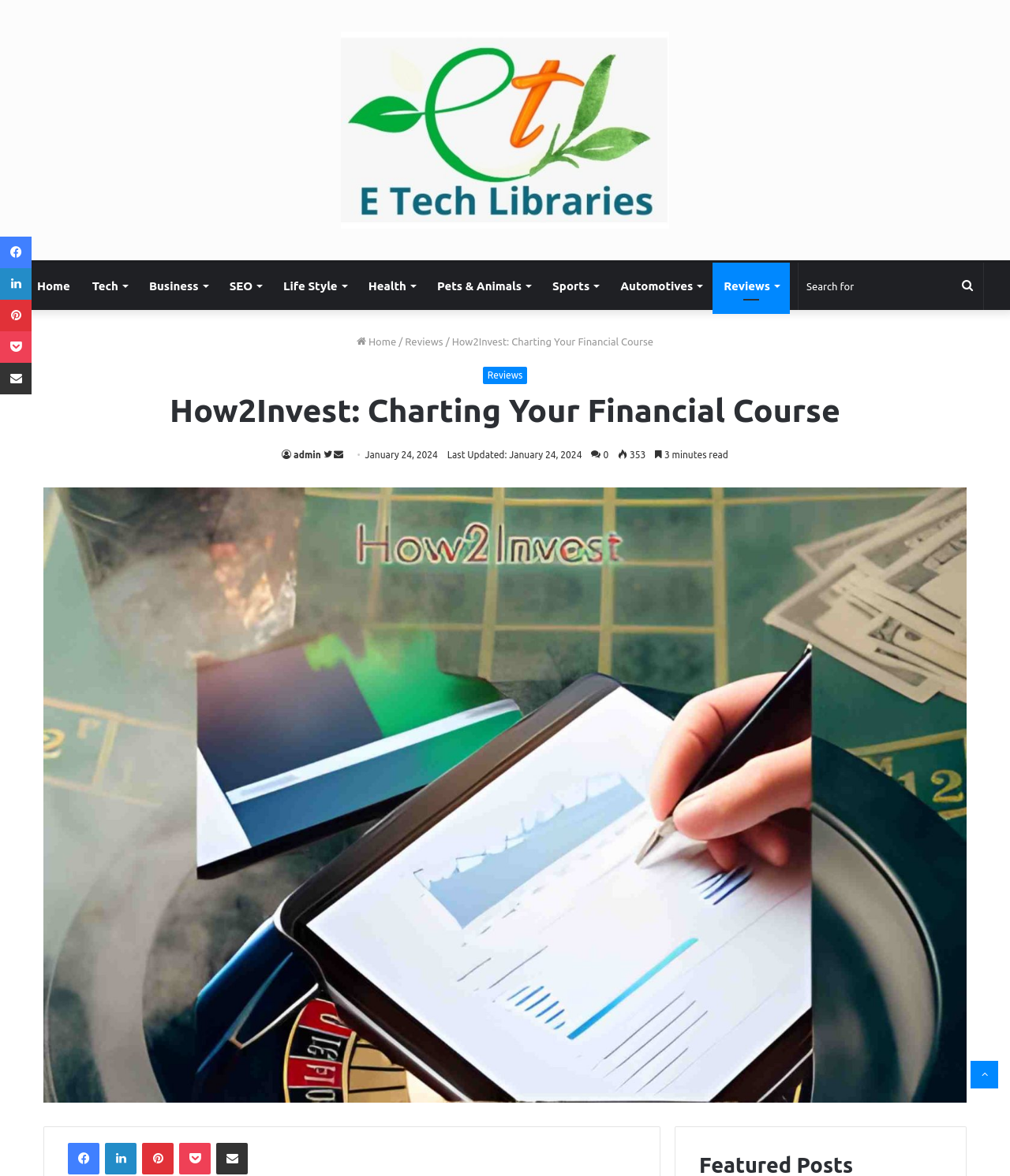Determine the primary headline of the webpage.

How2Invest: Charting Your Financial Course